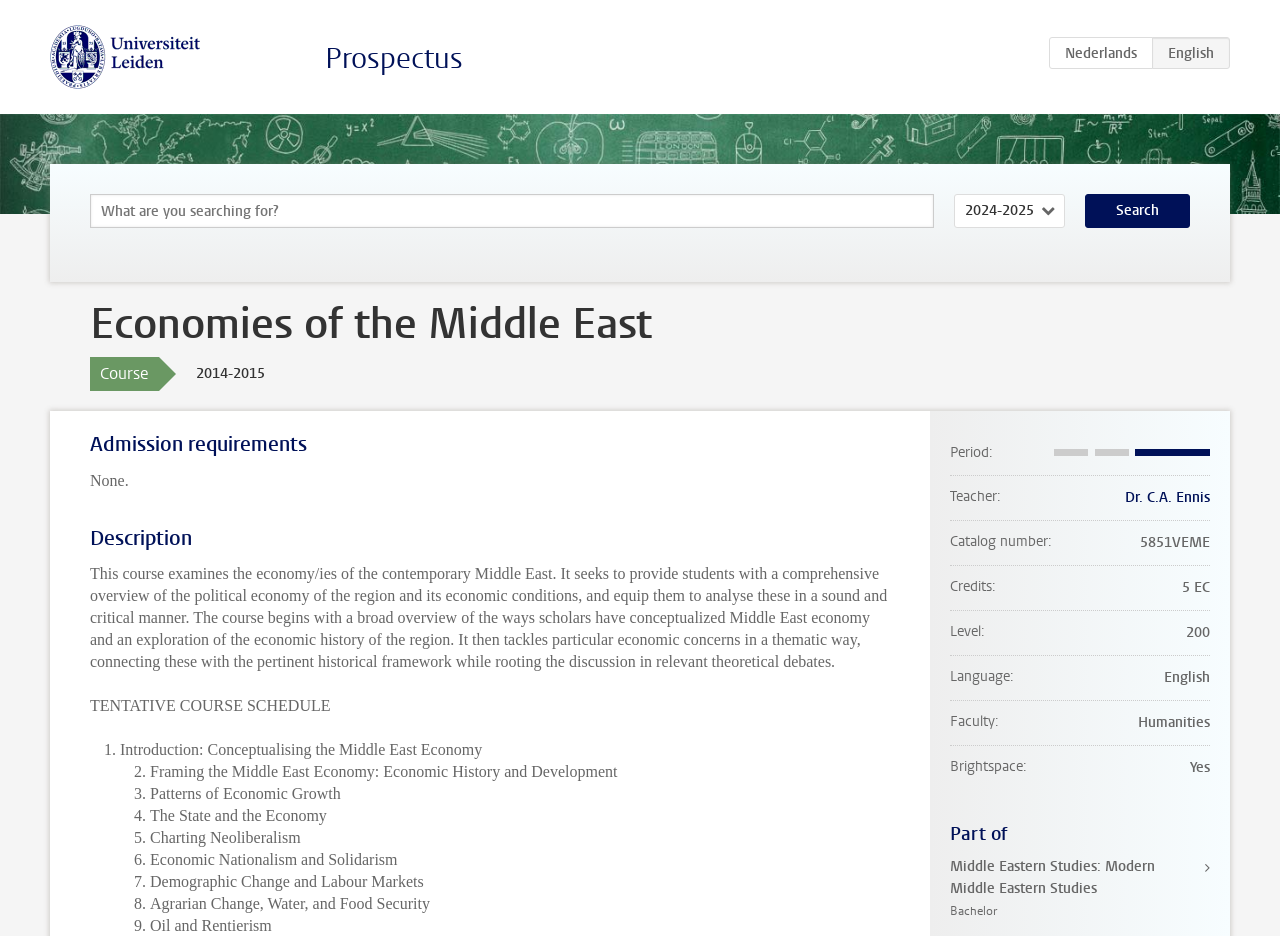Predict the bounding box coordinates of the area that should be clicked to accomplish the following instruction: "Click on the Universiteit Leiden link". The bounding box coordinates should consist of four float numbers between 0 and 1, i.e., [left, top, right, bottom].

[0.039, 0.05, 0.157, 0.068]